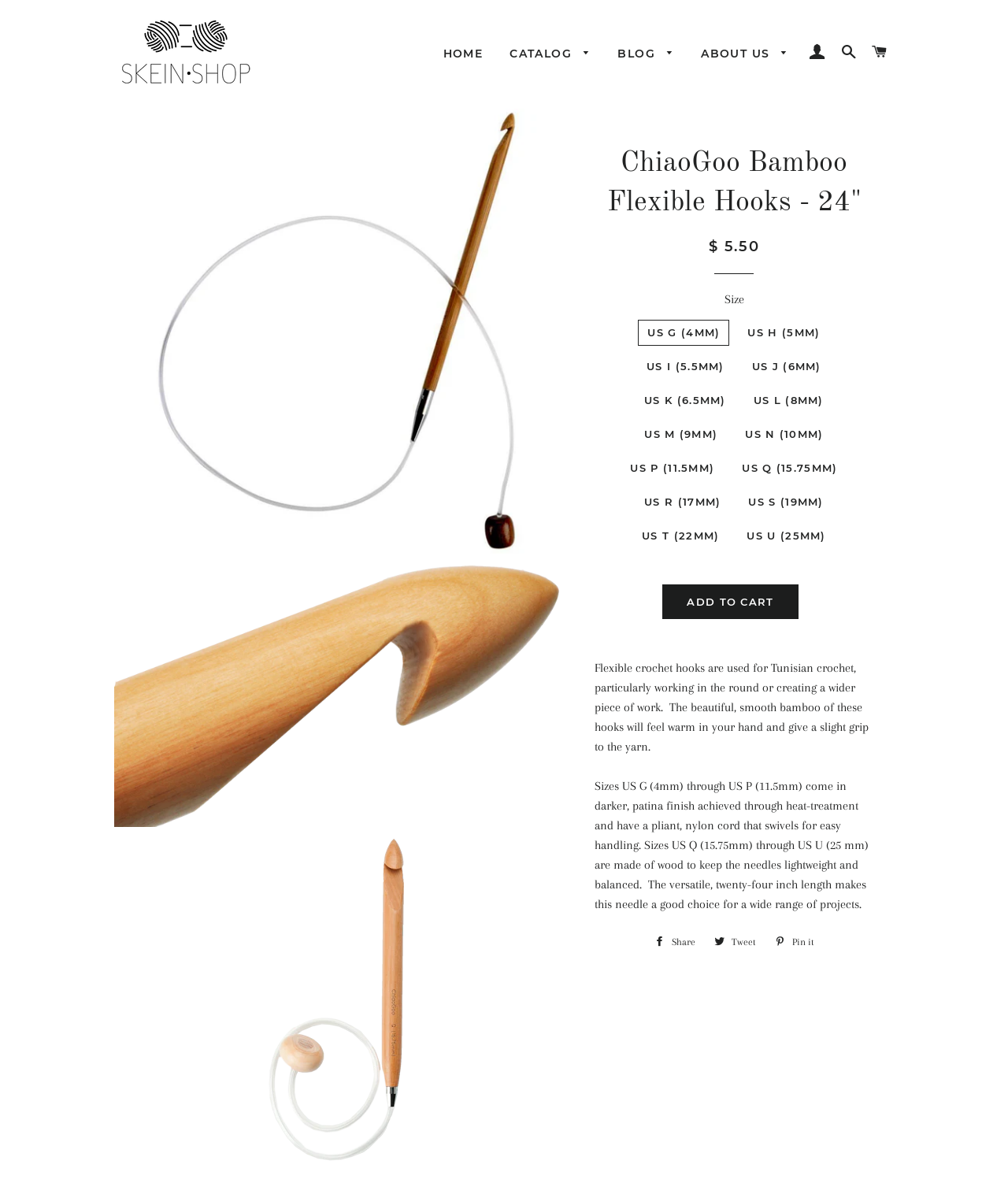Please determine and provide the text content of the webpage's heading.

ChiaoGoo Bamboo Flexible Hooks - 24"